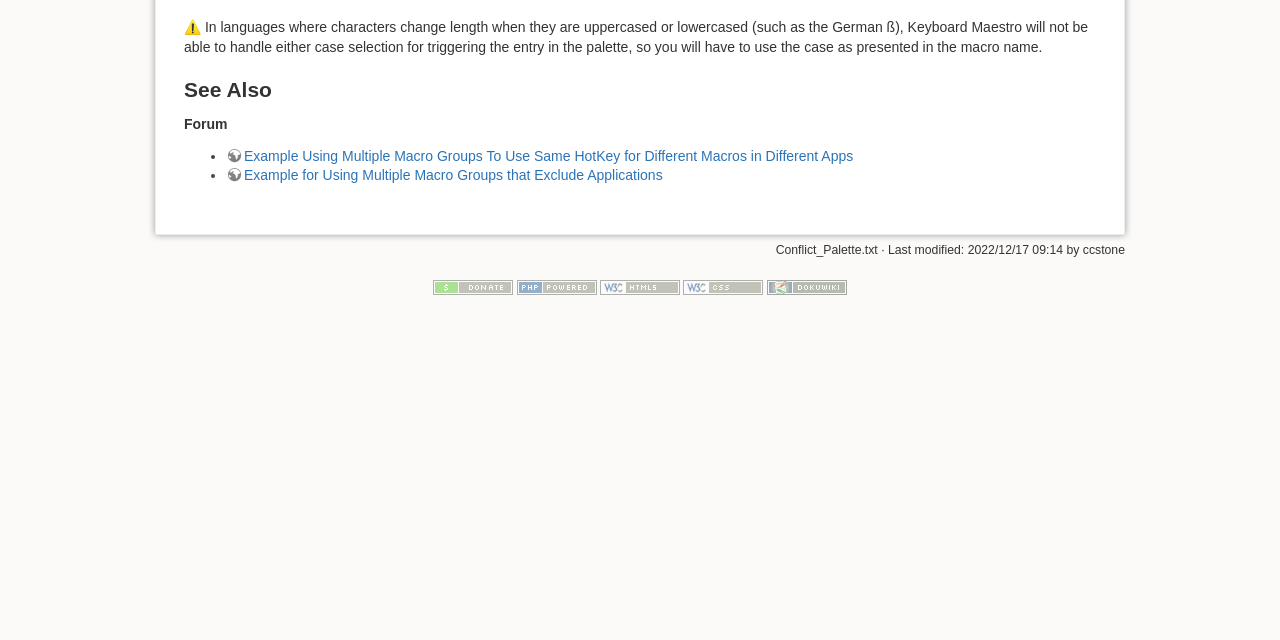Using the provided element description "title="Powered by PHP"", determine the bounding box coordinates of the UI element.

[0.404, 0.436, 0.466, 0.458]